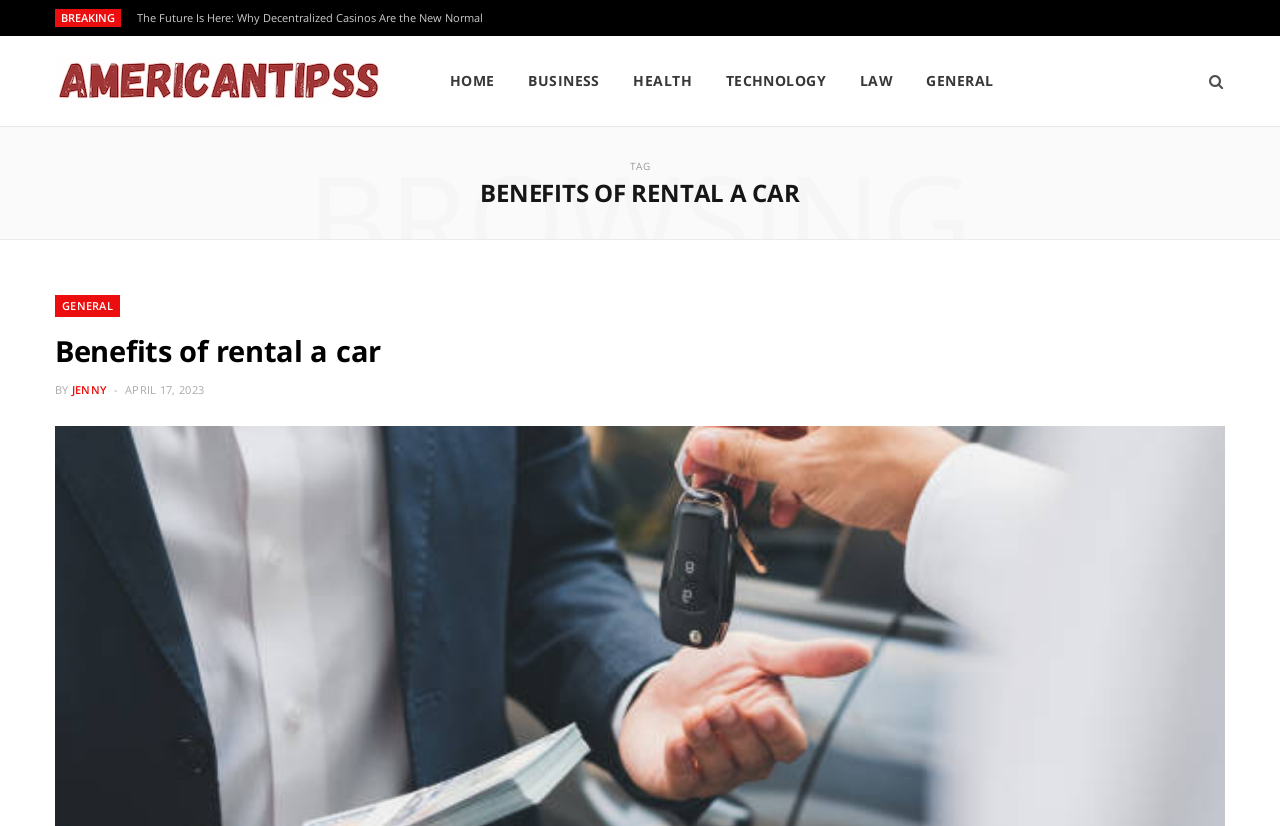Can you identify the bounding box coordinates of the clickable region needed to carry out this instruction: 'read the article about decentralized casinos'? The coordinates should be four float numbers within the range of 0 to 1, stated as [left, top, right, bottom].

[0.107, 0.013, 0.385, 0.03]